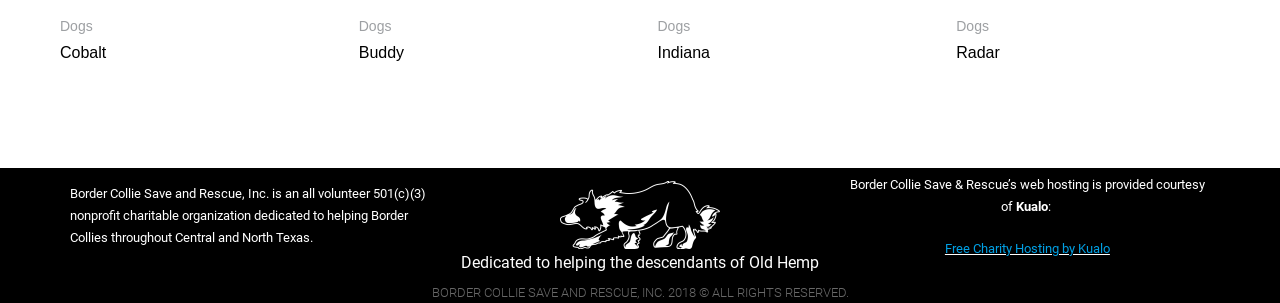Respond to the following question with a brief word or phrase:
What is the name of the organization?

Border Collie Save and Rescue, Inc.